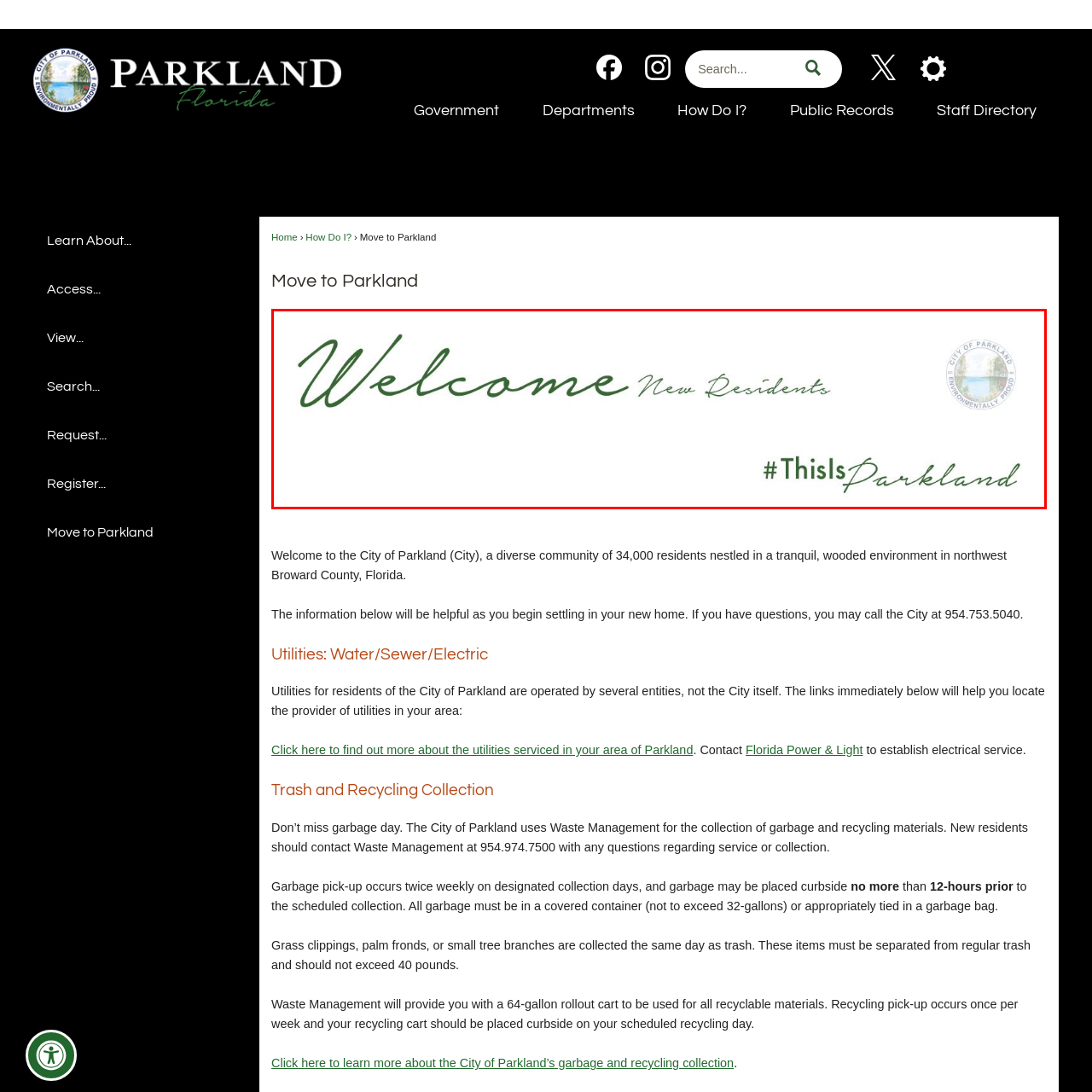What is the purpose of the hashtag '#ThisIsParkland'?
Examine the image within the red bounding box and provide a comprehensive answer to the question.

The caption explains that the hashtag '#ThisIsParkland' is used to 'invite newcomers to connect and share their experiences', highlighting its purpose as a means of community engagement and connection.